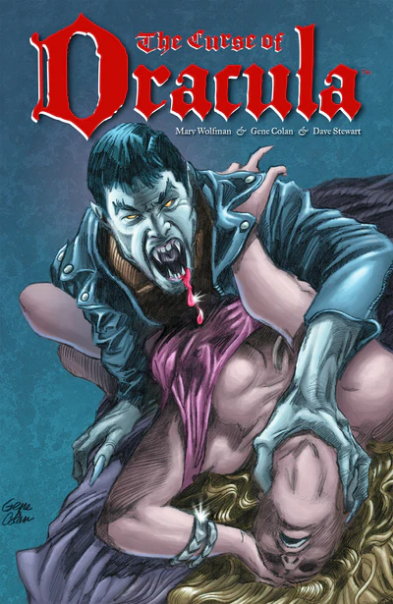Use a single word or phrase to answer the question:
What is the color of the title lettering?

Red